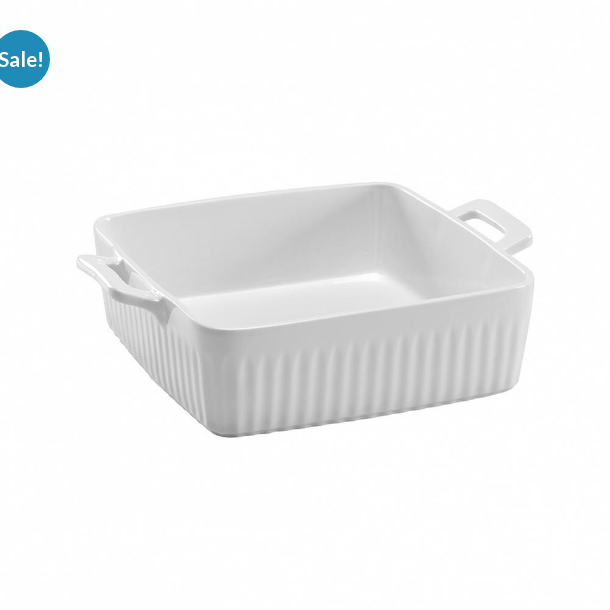Generate an elaborate caption that includes all aspects of the image.

Introducing the elegant **Over and Back Nolita Large Square Baker**, perfect for your culinary creations. This pristine white ceramic baker features beautifully ribbed sides and easy-grip handles, making it both a functional and stylish addition to your kitchenware. Currently marked with a vibrant "Sale!" tag, this versatile piece is designed to seamlessly transition from oven to table, creating an inviting presentation for your family and friends. Ideal for baking, serving, and everything in between, this square baker combines quality and aesthetic appeal, ensuring it will be a staple for your culinary adventures.